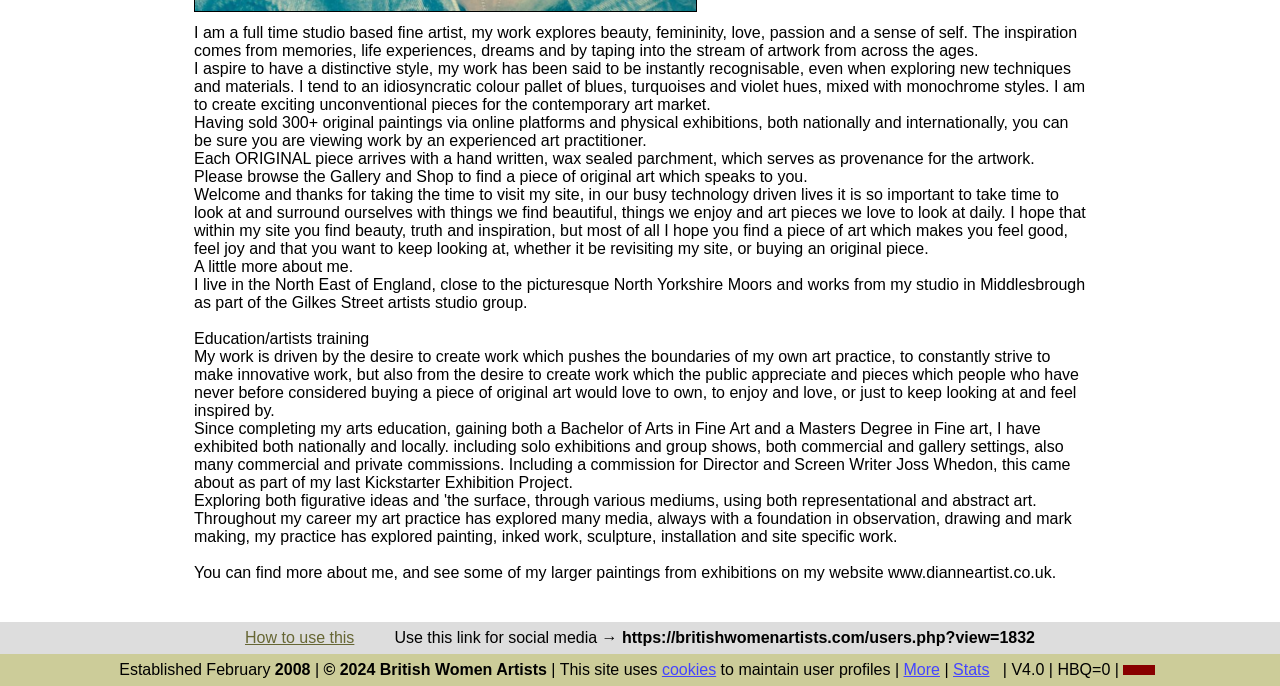Determine the bounding box coordinates of the UI element described by: "How to use this".

[0.191, 0.917, 0.277, 0.942]